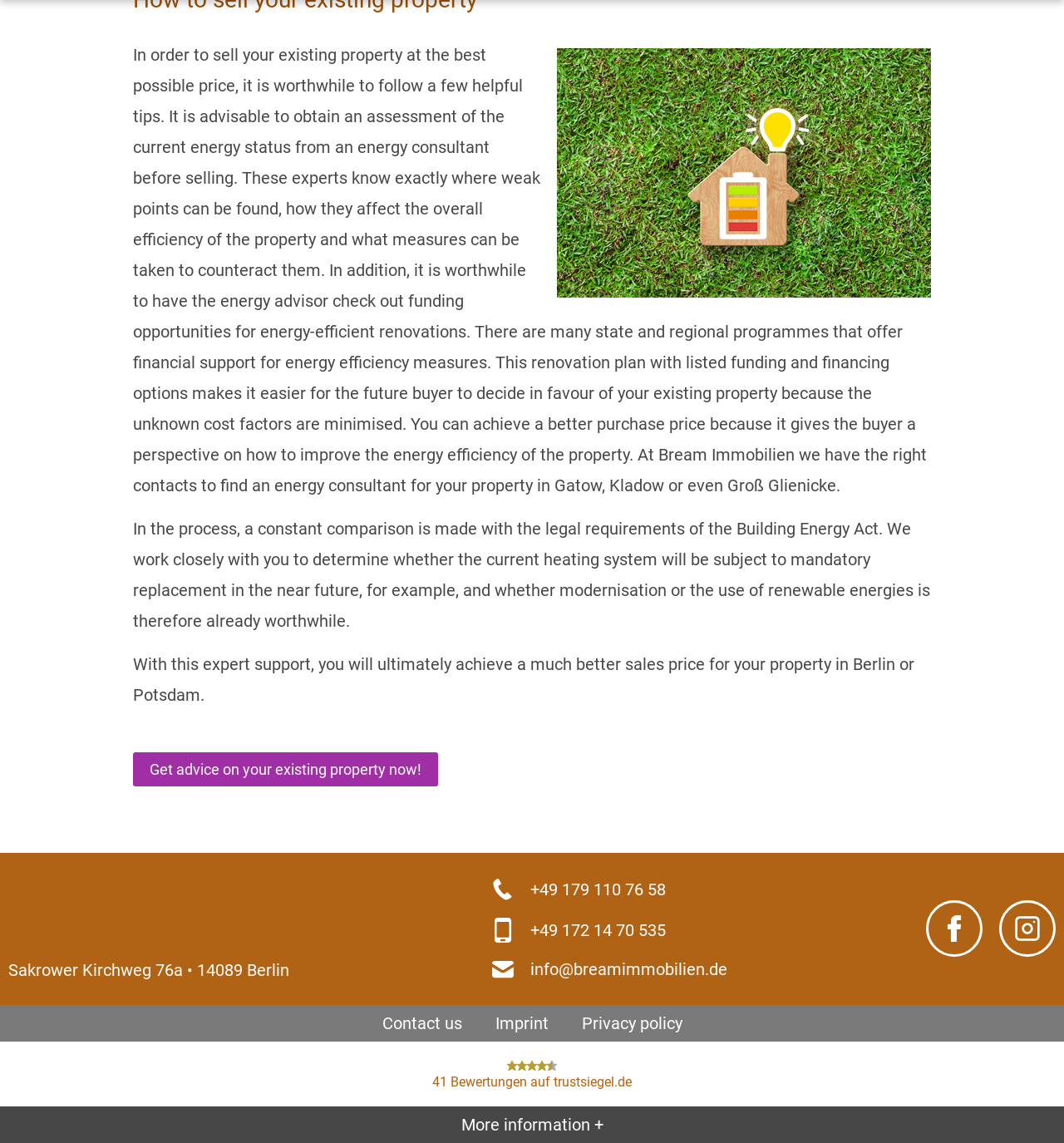What is the location of Bream Immobilien?
Please use the image to provide an in-depth answer to the question.

The webpage mentions Sakrower Kirchweg 76a, 14089 Berlin as the address of Bream Immobilien, indicating that the company is located in Berlin.